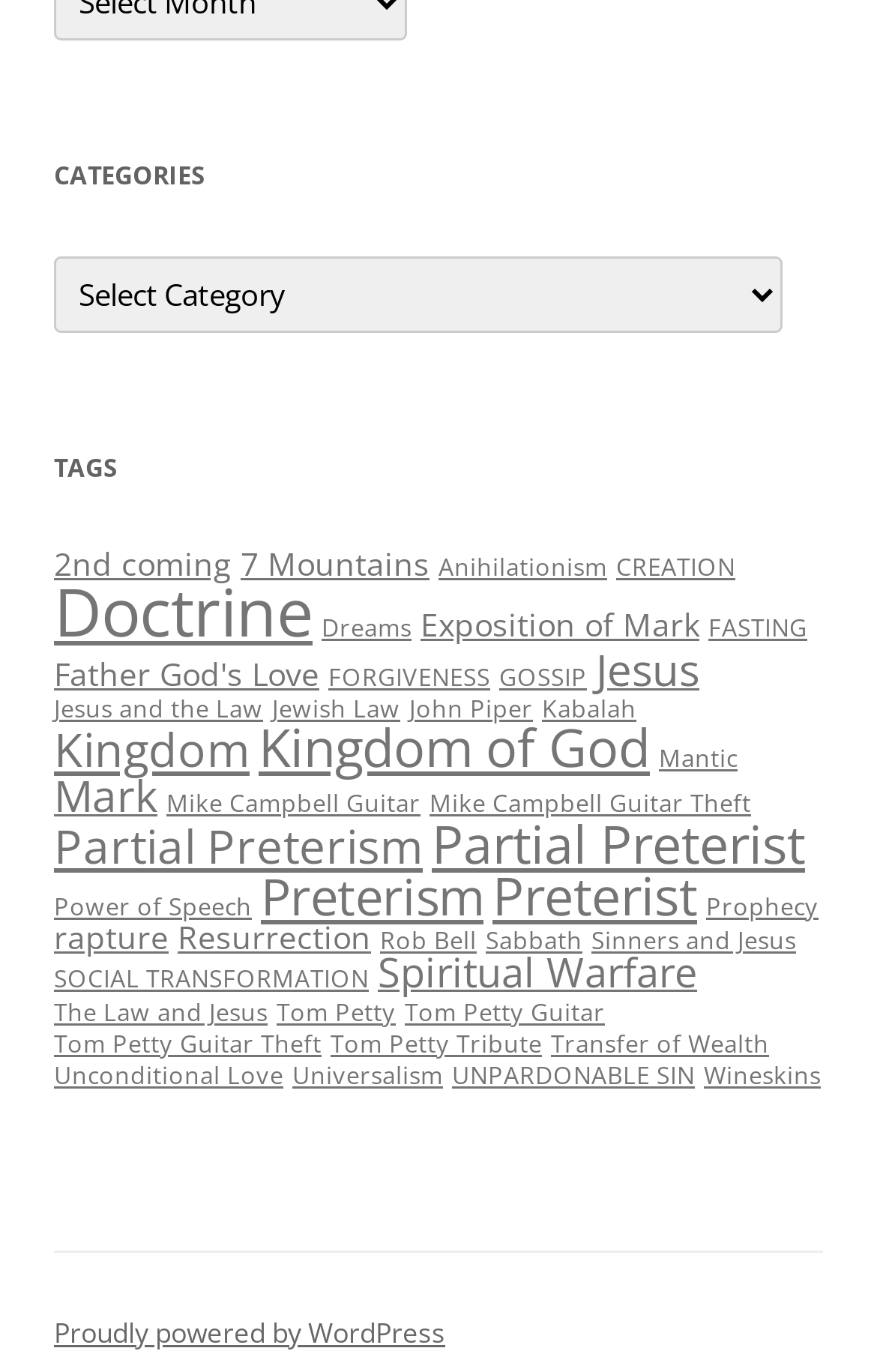For the following element description, predict the bounding box coordinates in the format (top-left x, top-left y, bottom-right x, bottom-right y). All values should be floating point numbers between 0 and 1. Description: Tom Petty Guitar Theft

[0.062, 0.749, 0.367, 0.772]